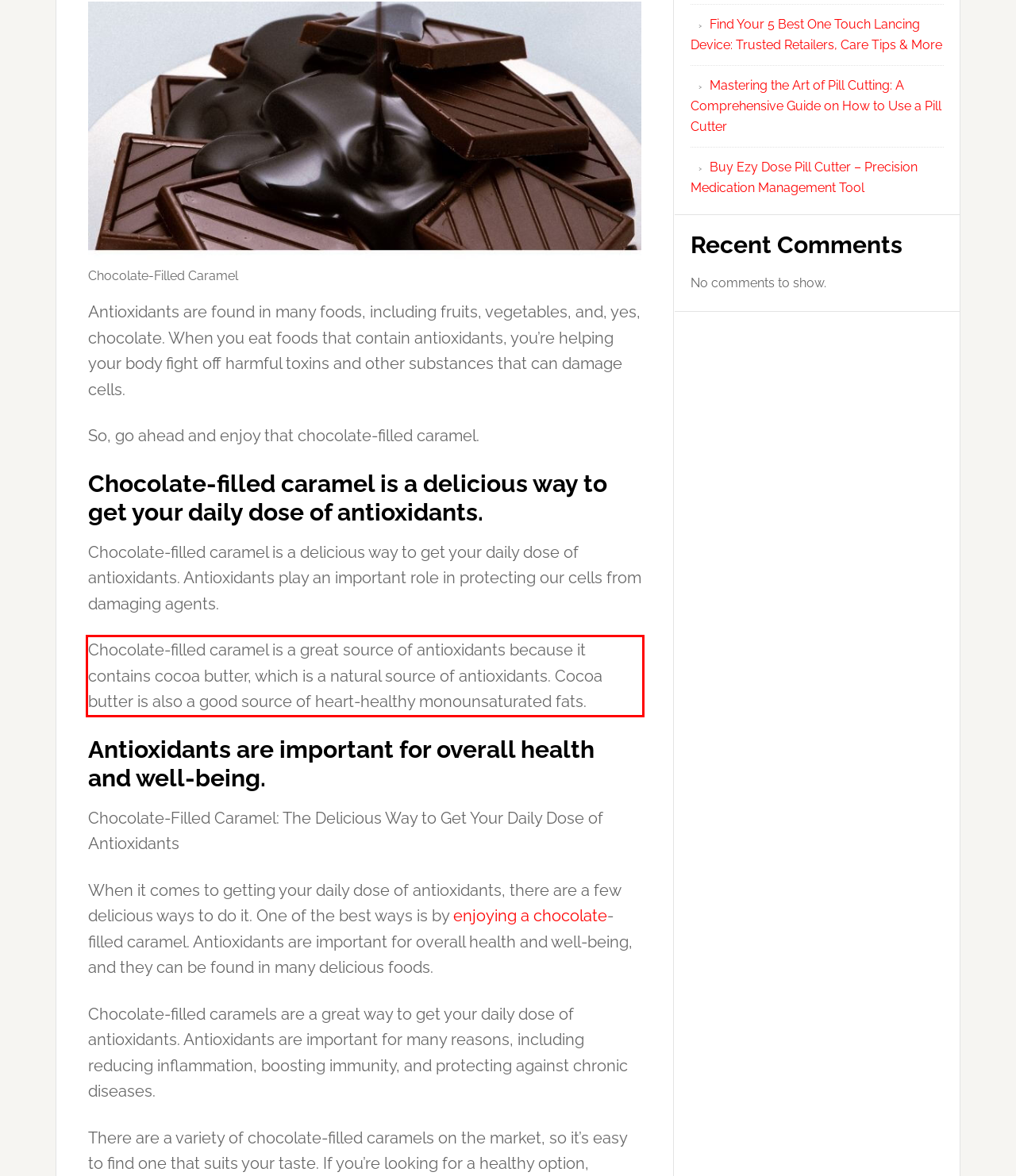You are given a webpage screenshot with a red bounding box around a UI element. Extract and generate the text inside this red bounding box.

Chocolate-filled caramel is a great source of antioxidants because it contains cocoa butter, which is a natural source of antioxidants. Cocoa butter is also a good source of heart-healthy monounsaturated fats.